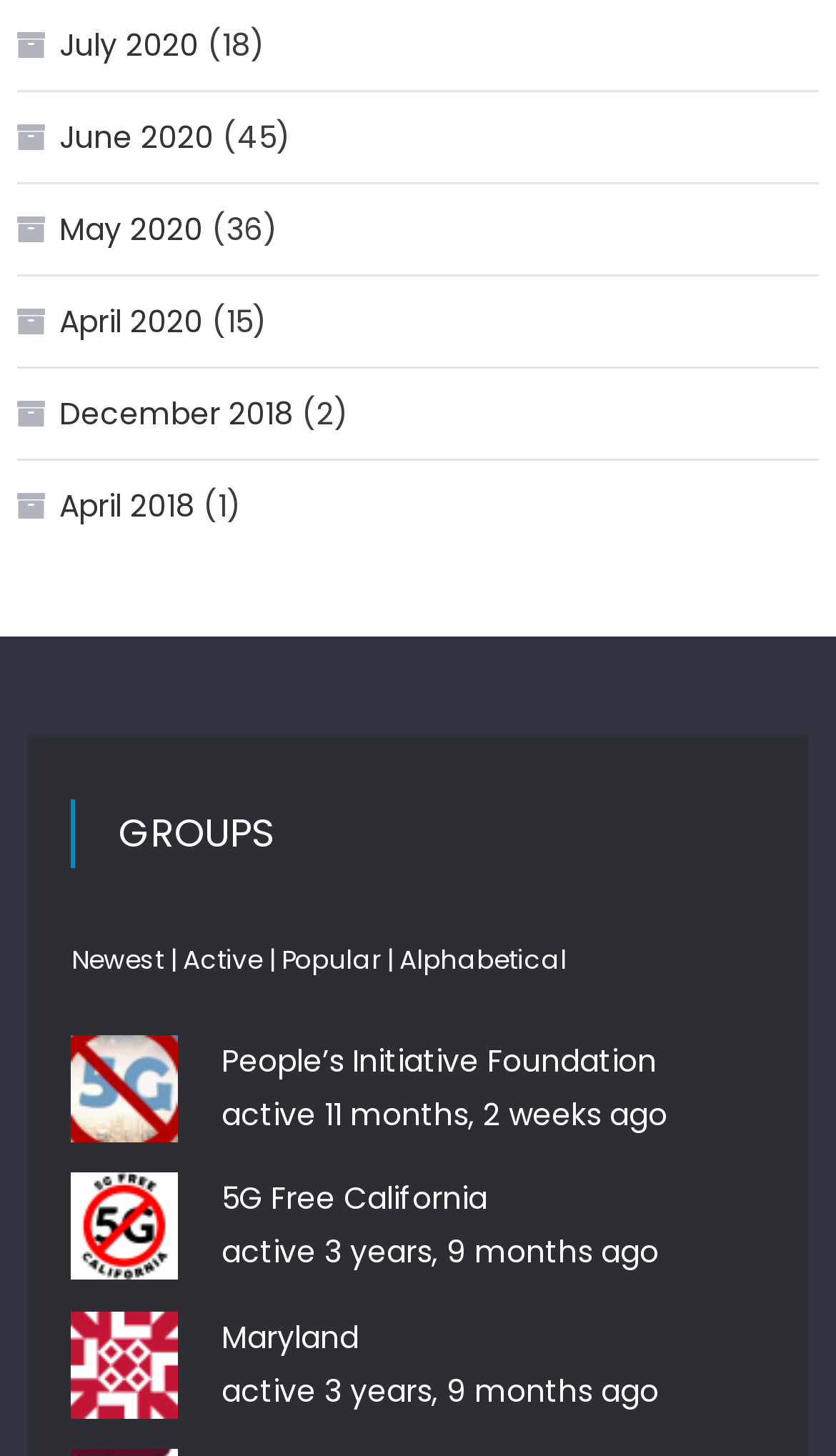Identify the bounding box coordinates of the element to click to follow this instruction: 'Sort by Newest'. Ensure the coordinates are four float values between 0 and 1, provided as [left, top, right, bottom].

[0.086, 0.647, 0.196, 0.672]